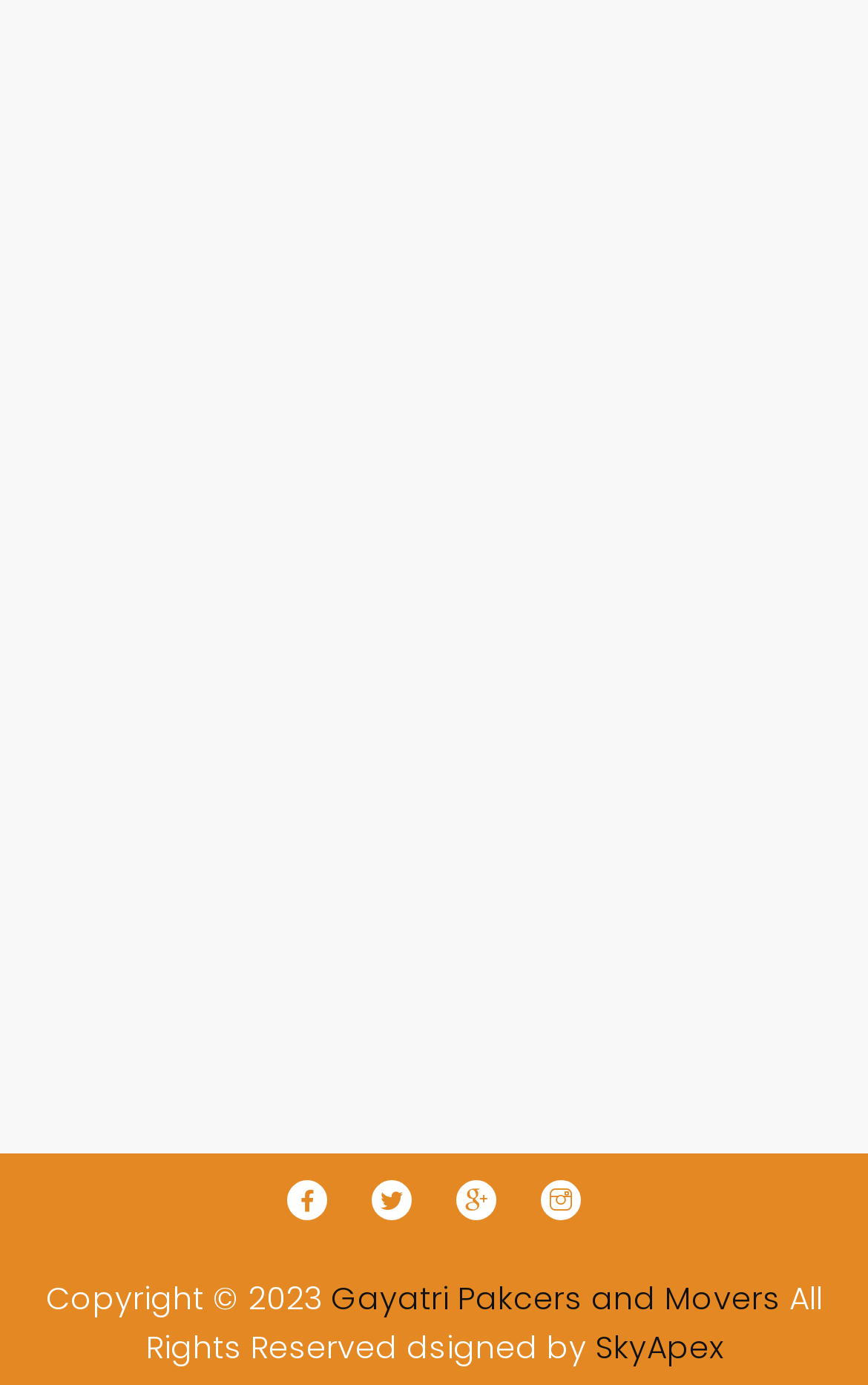Based on the image, please respond to the question with as much detail as possible:
Who designed the webpage?

At the bottom of the webpage, I found a link that says 'Designed by SkyApex', which indicates that SkyApex is the designer of the webpage.